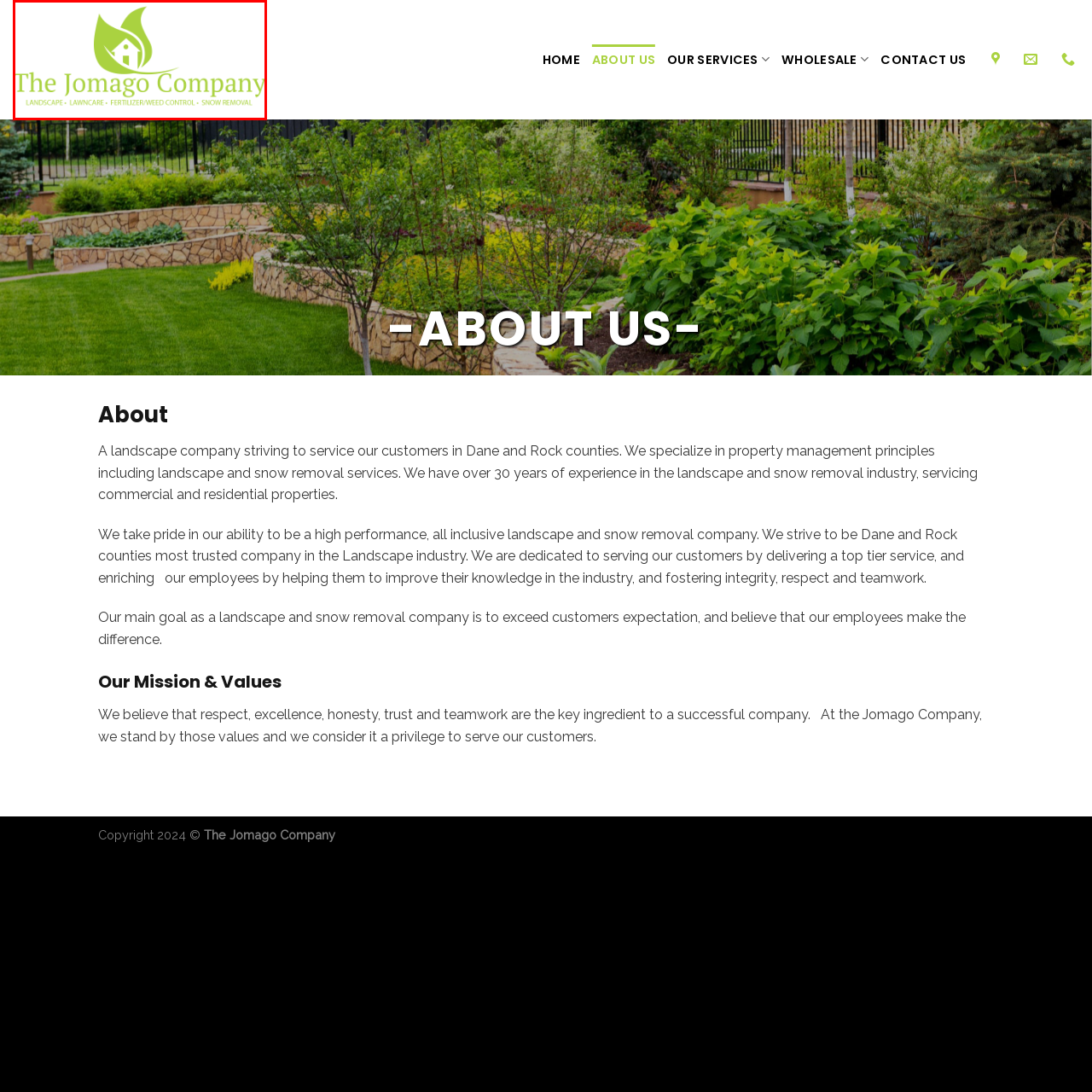Please analyze the portion of the image highlighted by the red bounding box and respond to the following question with a detailed explanation based on what you see: What is nestled within two leaves in the logo?

According to the caption, central to the logo is a stylized representation of a house nestled within two leaves, emphasizing the company's commitment to environmentally friendly practices.